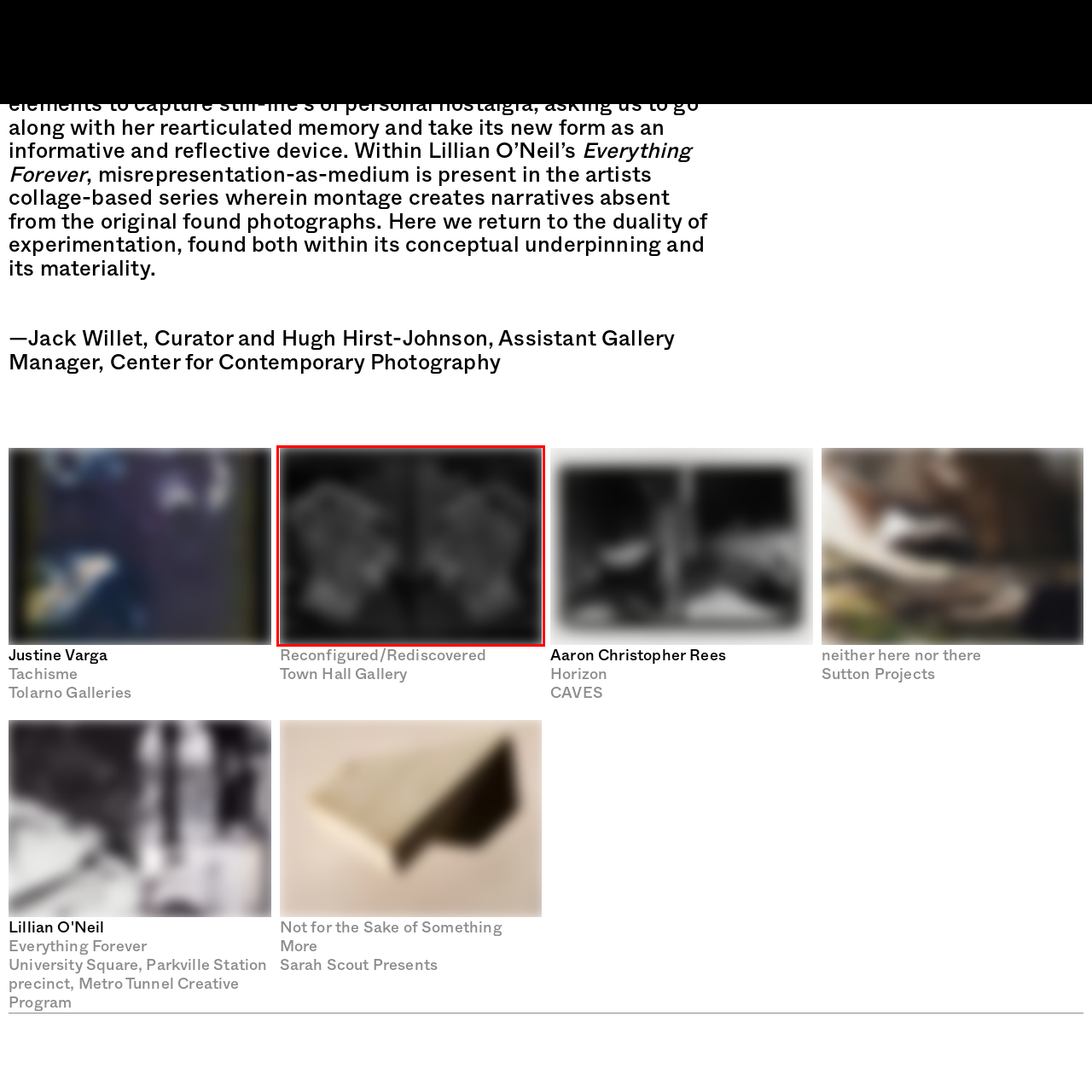Provide a thorough description of the image enclosed within the red border.

The image features a work by artist Izabela Pluta titled *Iterative composition 1979 (pages 17-18 Australia)*, created in 2020. This piece exemplifies Pluta's unique approach to art, characterized by a thoughtful exploration of memory and time. The composition likely invites viewers to engage with themes of nostalgia and the complexities of interpreting visual narratives. The work is presented courtesy of the artist and Gallery Sally Dan-Cuthbert, Sydney, emphasizing the collaborative spirit of contemporary art exhibitions. Izabela Pluta’s art often blurs the boundaries between past and present, encouraging a deep reflection on how we perceive imagery and its implications in our lives.